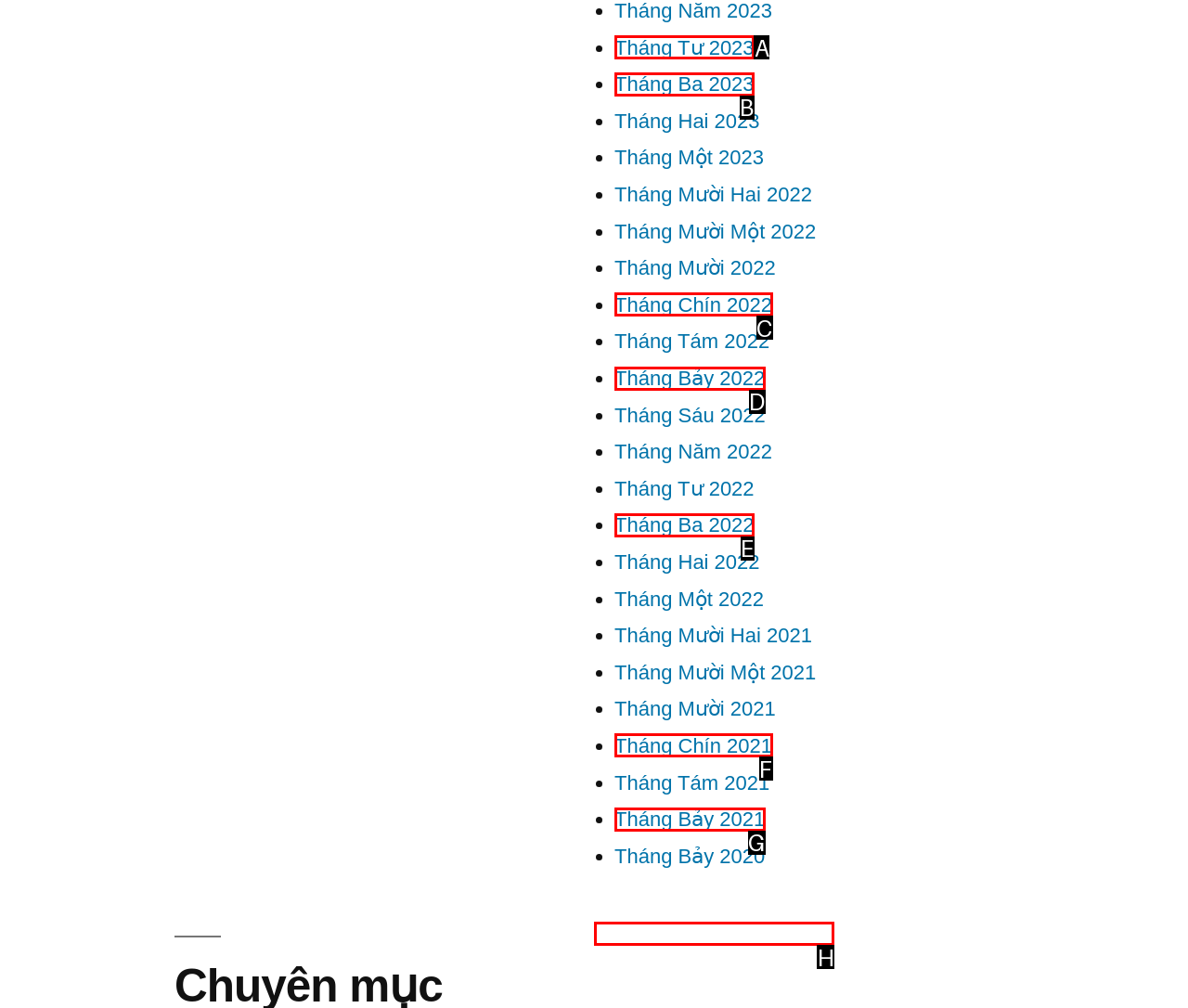Choose the UI element you need to click to carry out the task: Visit slowplaypoker.com.
Respond with the corresponding option's letter.

H